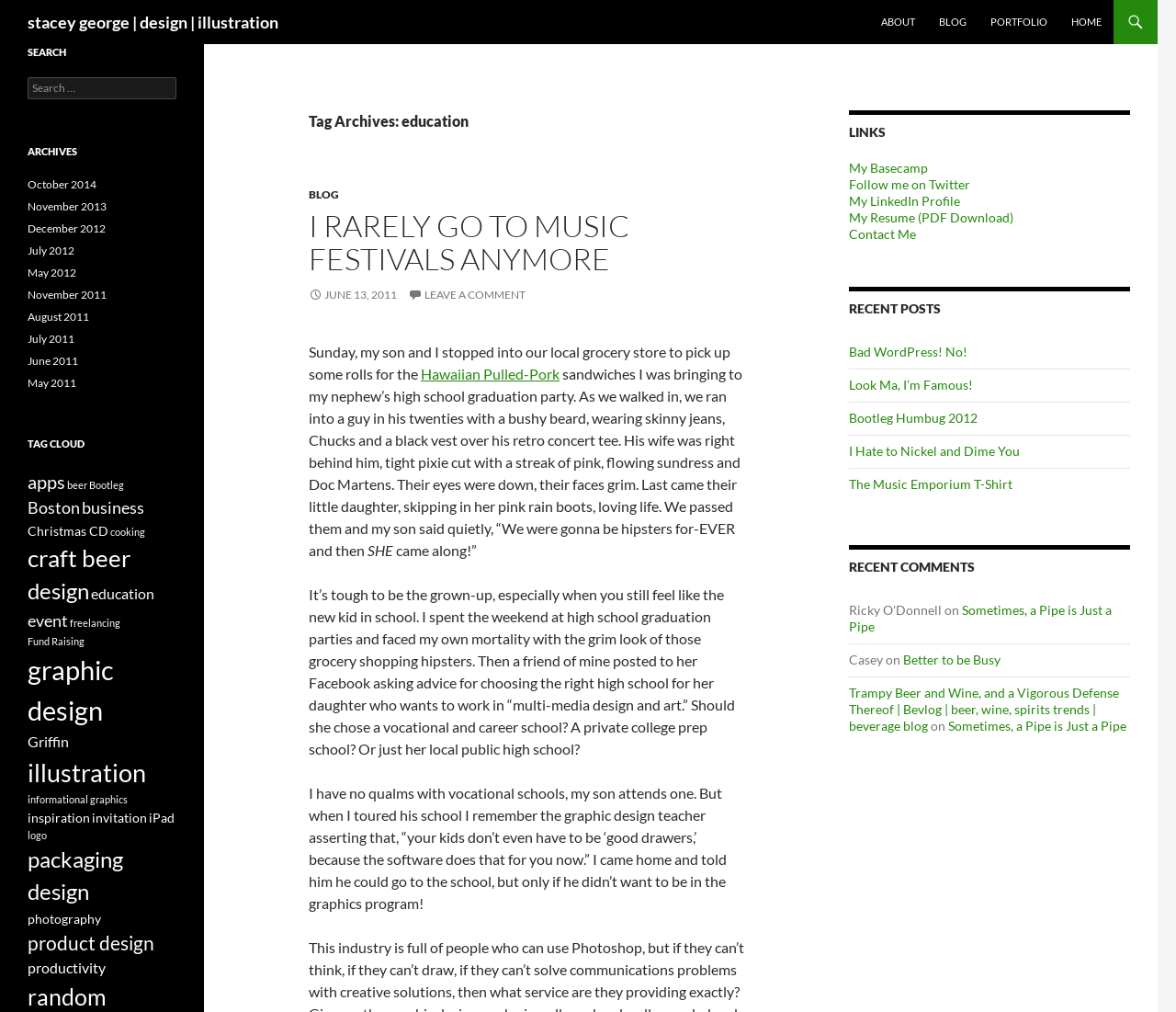Can you specify the bounding box coordinates of the area that needs to be clicked to fulfill the following instruction: "Click on the 'education' tag"?

[0.077, 0.578, 0.131, 0.595]